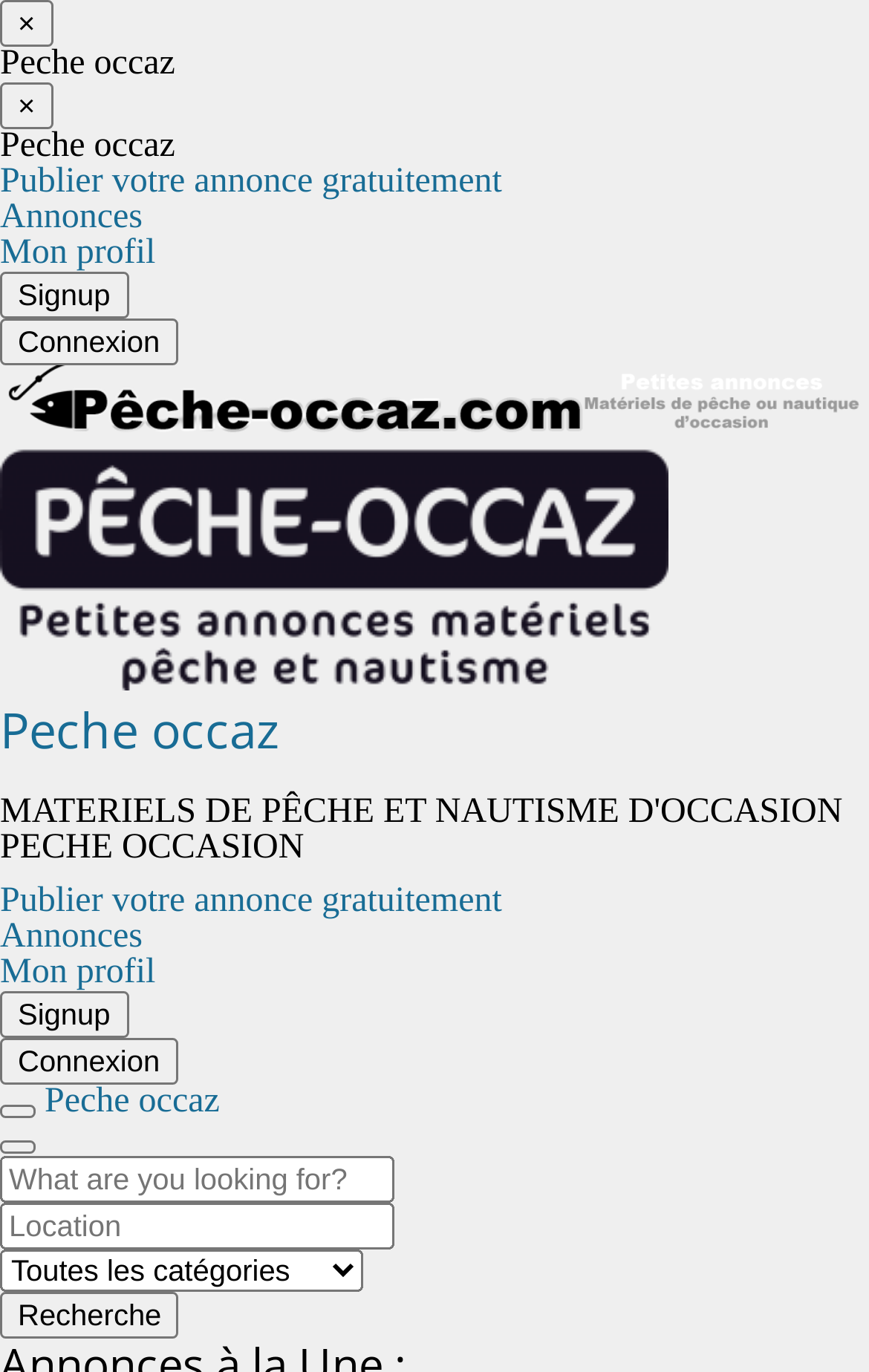Determine the coordinates of the bounding box that should be clicked to complete the instruction: "Close the menu". The coordinates should be represented by four float numbers between 0 and 1: [left, top, right, bottom].

[0.0, 0.0, 0.061, 0.034]